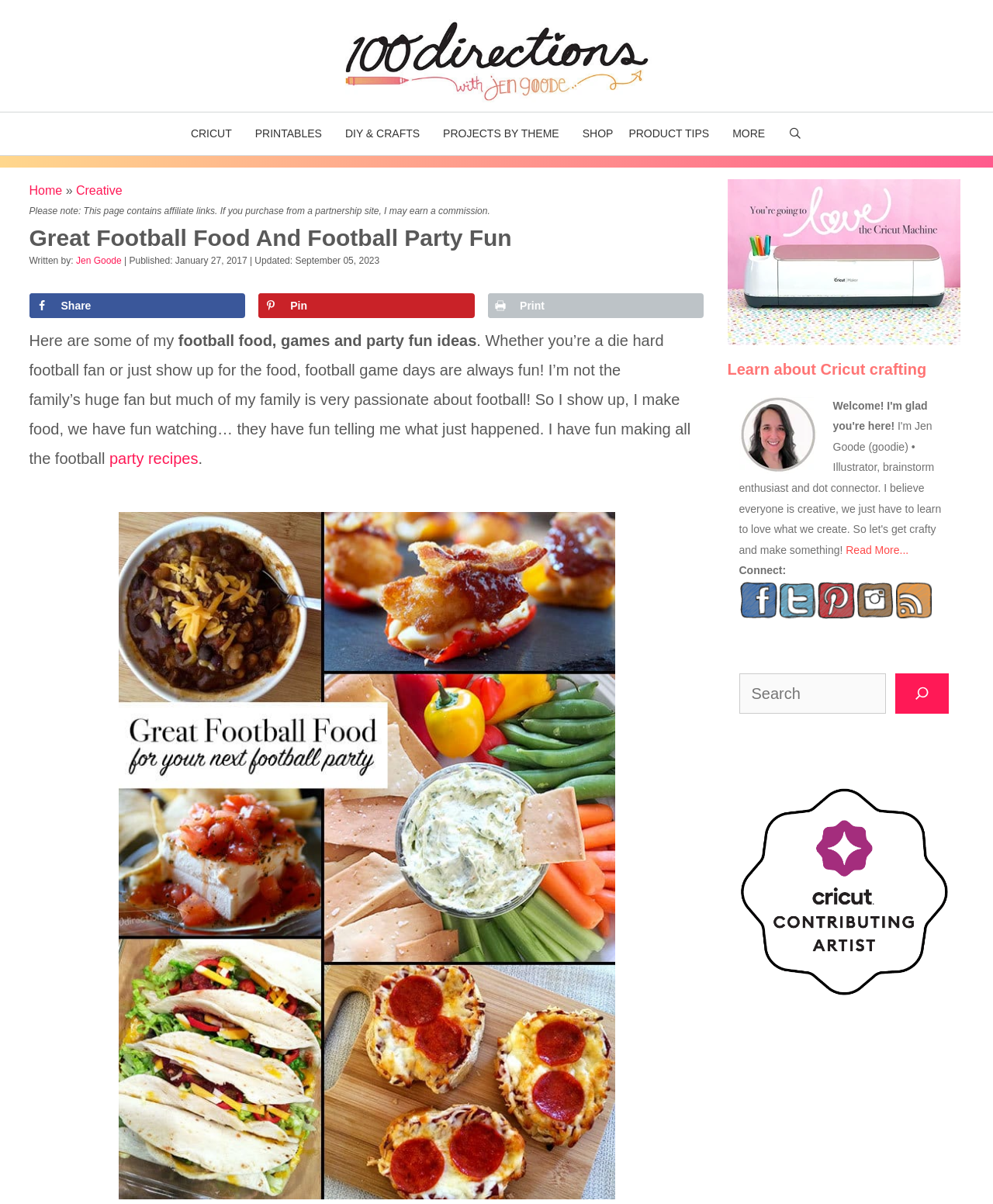What is the name of the machine mentioned in the article?
We need a detailed and meticulous answer to the question.

I found the name of the machine by looking at the link that says 'Cricut Maker Cutting Machine' and it is also accompanied by an image of the machine.